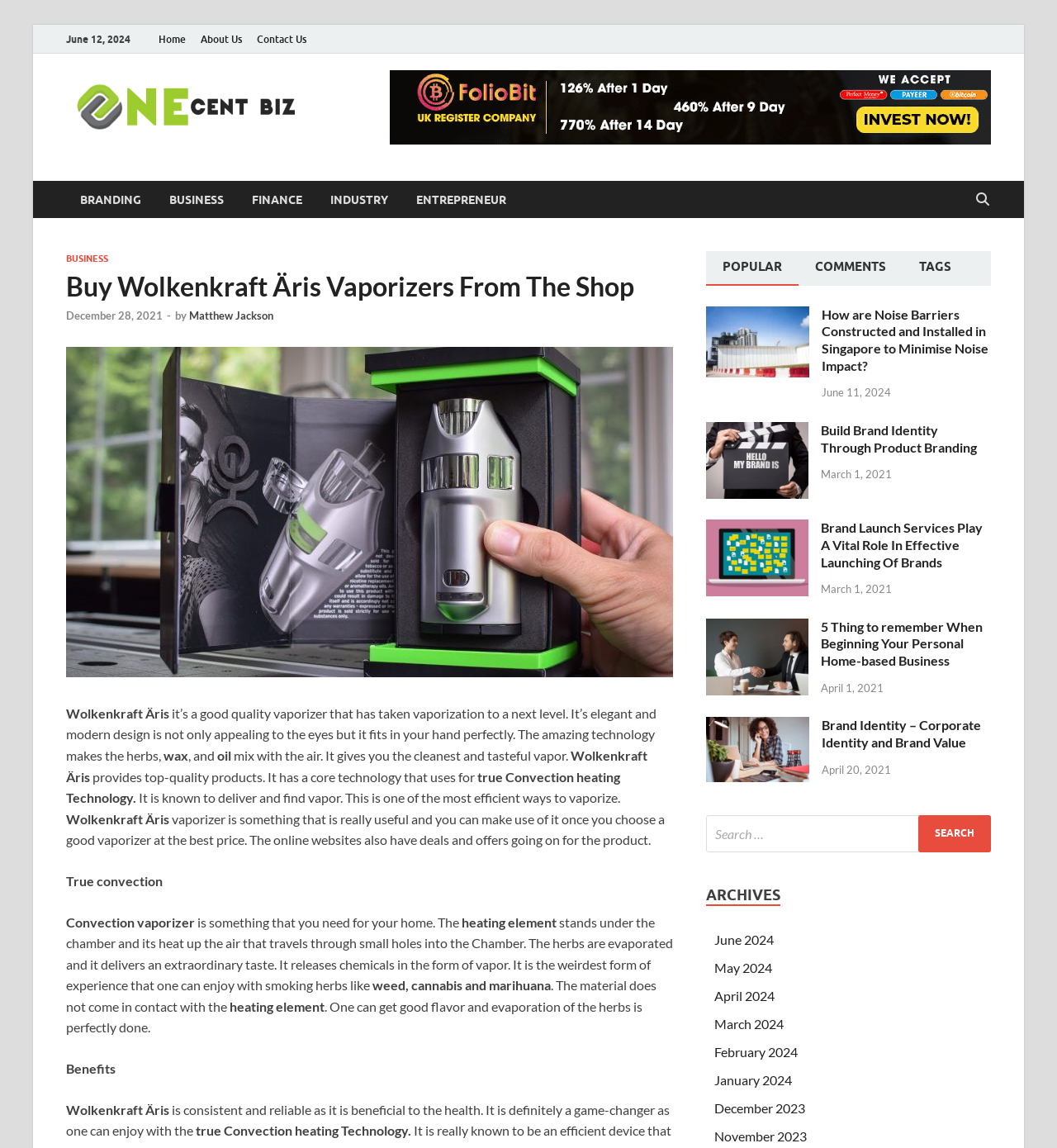Please identify the bounding box coordinates of the clickable region that I should interact with to perform the following instruction: "Click on the 'BRANDING' link". The coordinates should be expressed as four float numbers between 0 and 1, i.e., [left, top, right, bottom].

[0.062, 0.158, 0.147, 0.19]